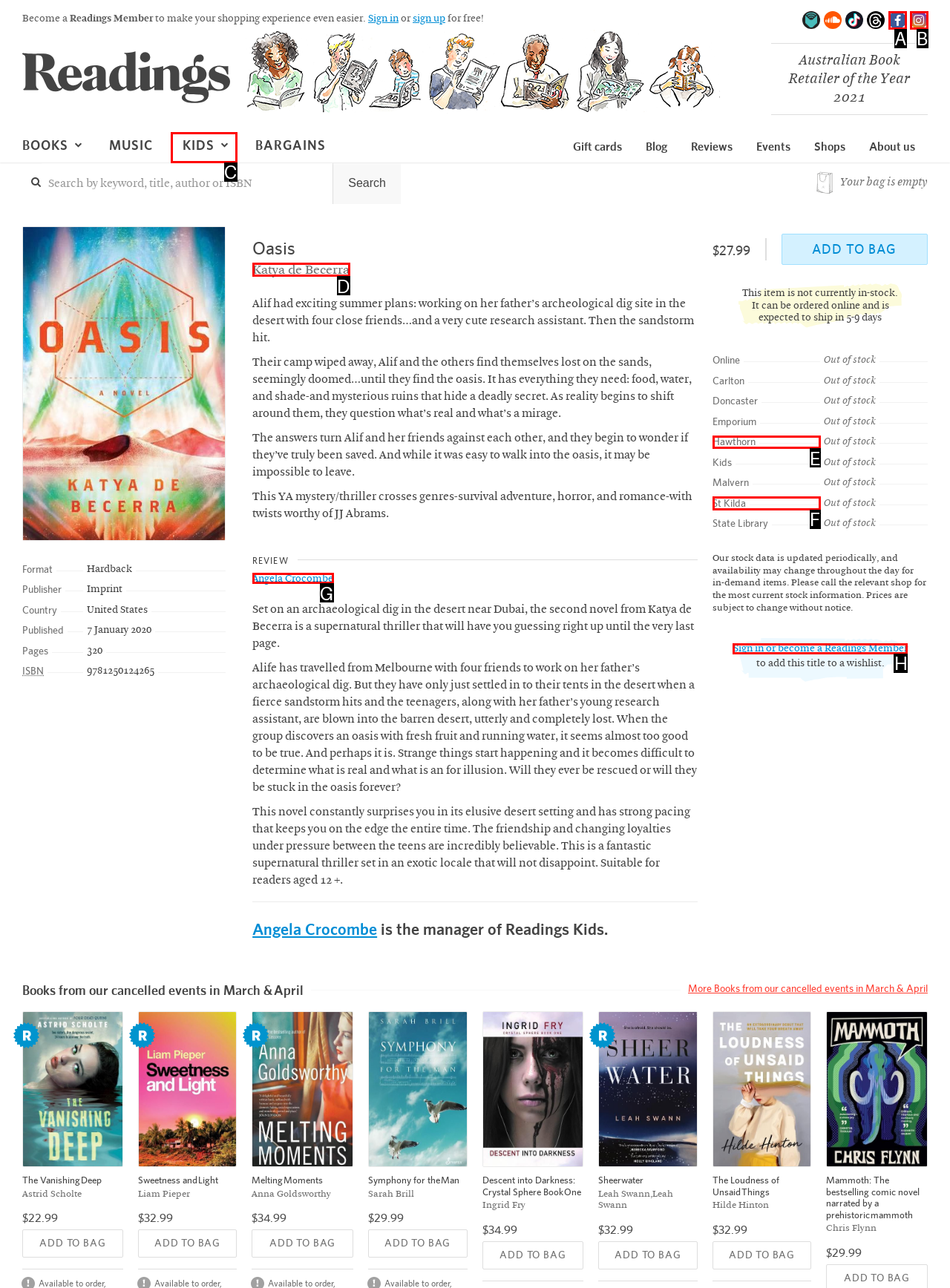Based on the description: Katya de Becerra, identify the matching HTML element. Reply with the letter of the correct option directly.

D